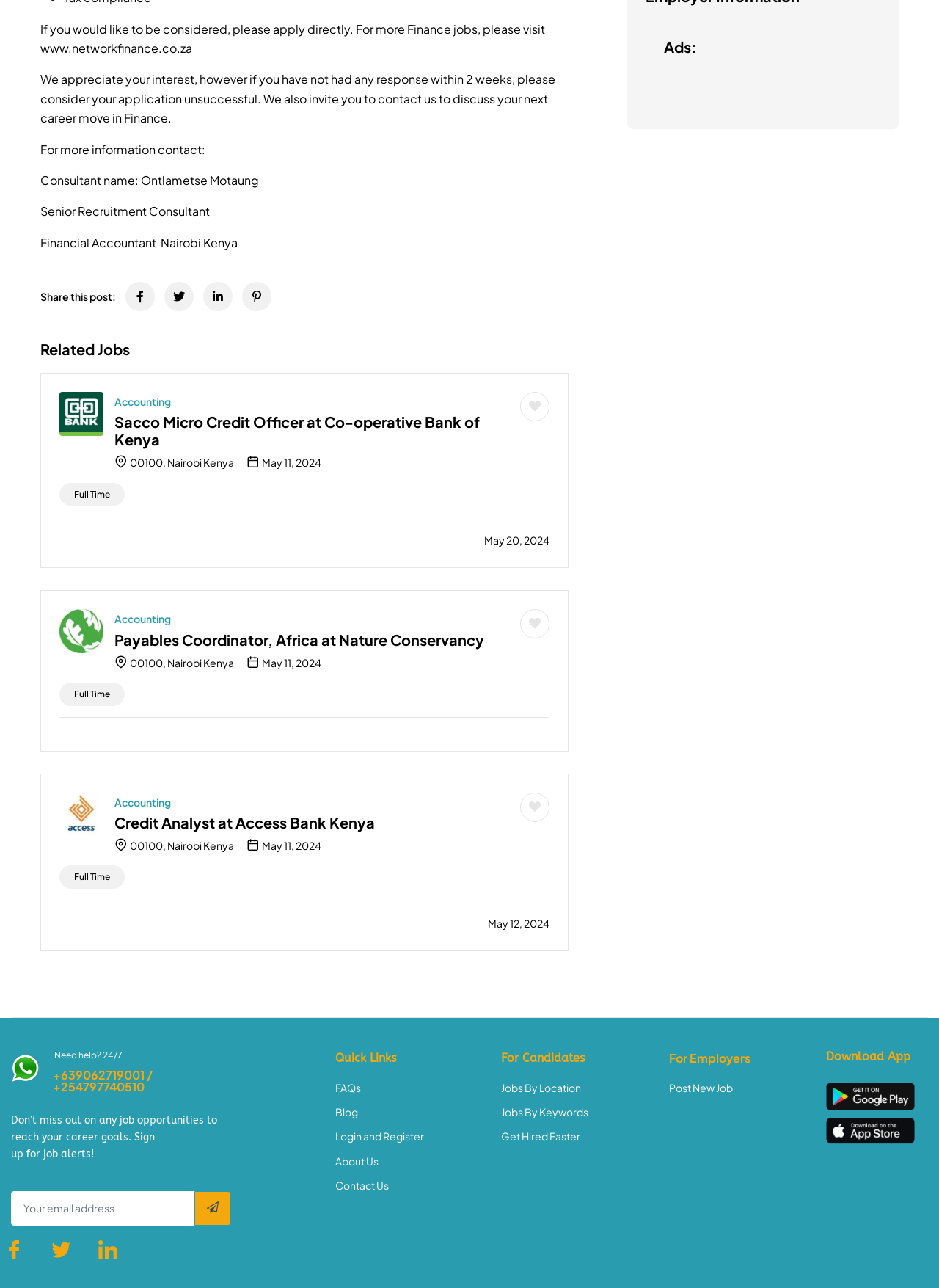Please give a one-word or short phrase response to the following question: 
Who is the Senior Recruitment Consultant?

Ontlametse Motaung